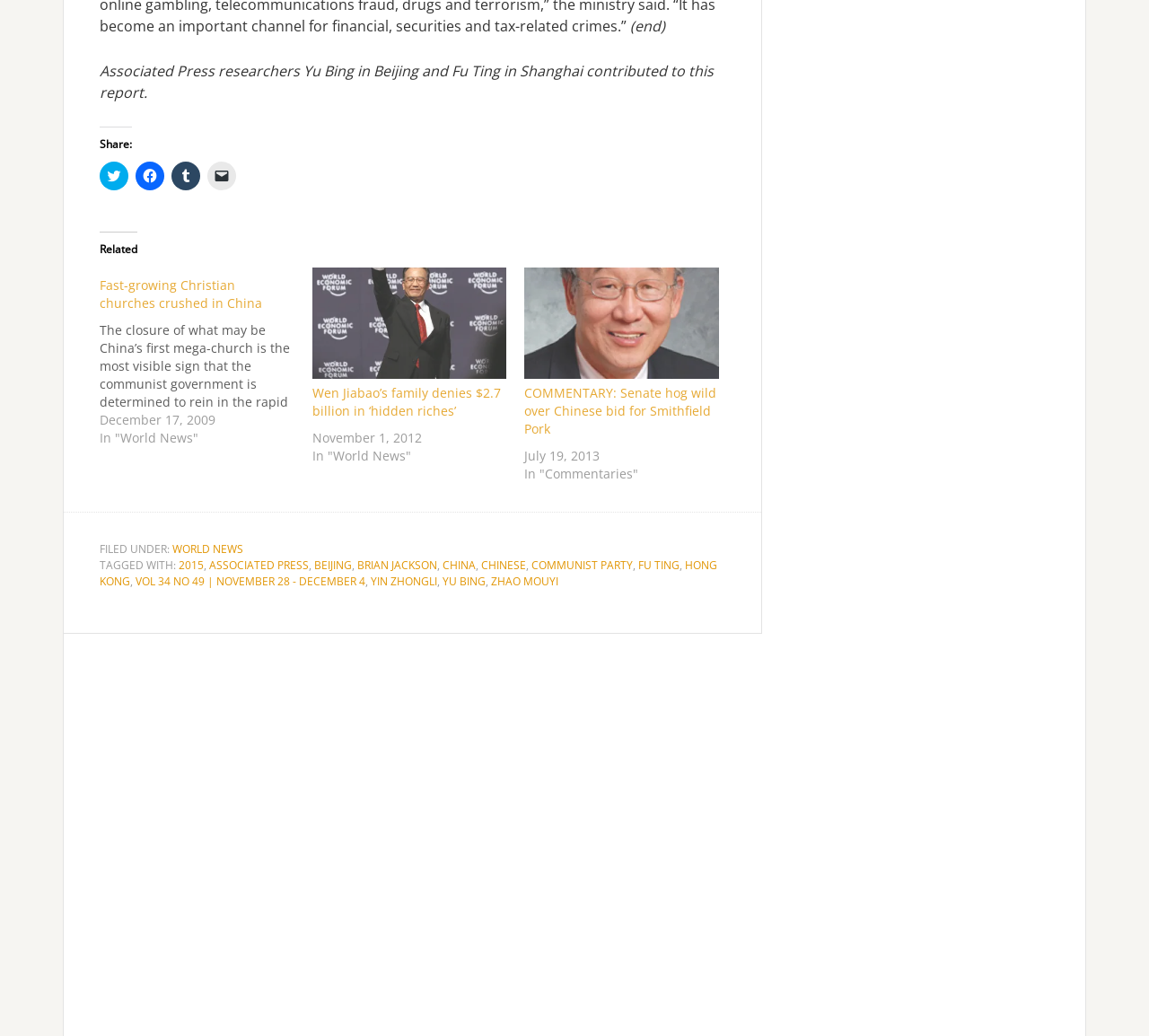Determine the bounding box coordinates of the clickable region to execute the instruction: "Click to view news tagged with WORLD NEWS". The coordinates should be four float numbers between 0 and 1, denoted as [left, top, right, bottom].

[0.15, 0.522, 0.212, 0.537]